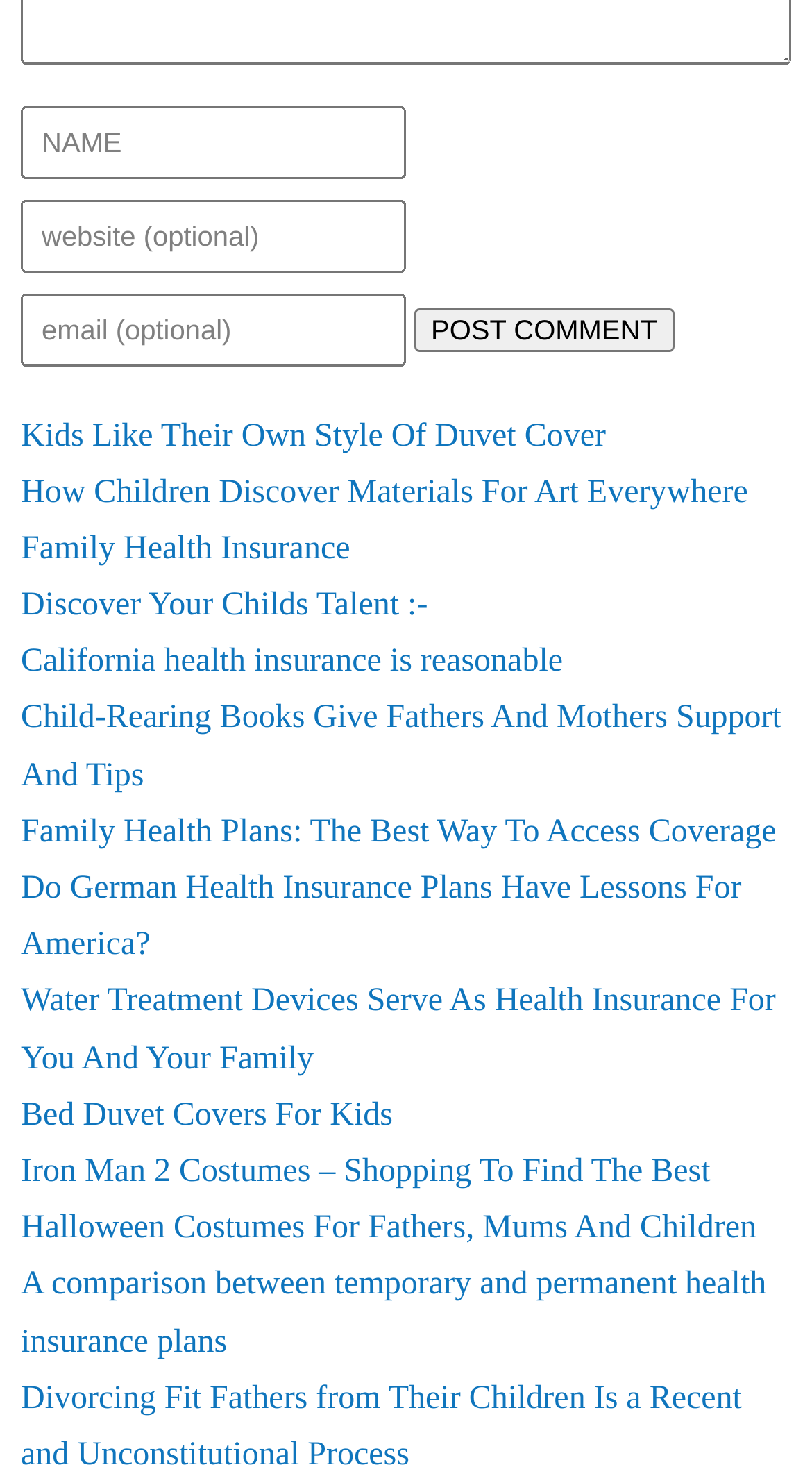Please locate the bounding box coordinates for the element that should be clicked to achieve the following instruction: "Input your website". Ensure the coordinates are given as four float numbers between 0 and 1, i.e., [left, top, right, bottom].

[0.026, 0.136, 0.5, 0.185]